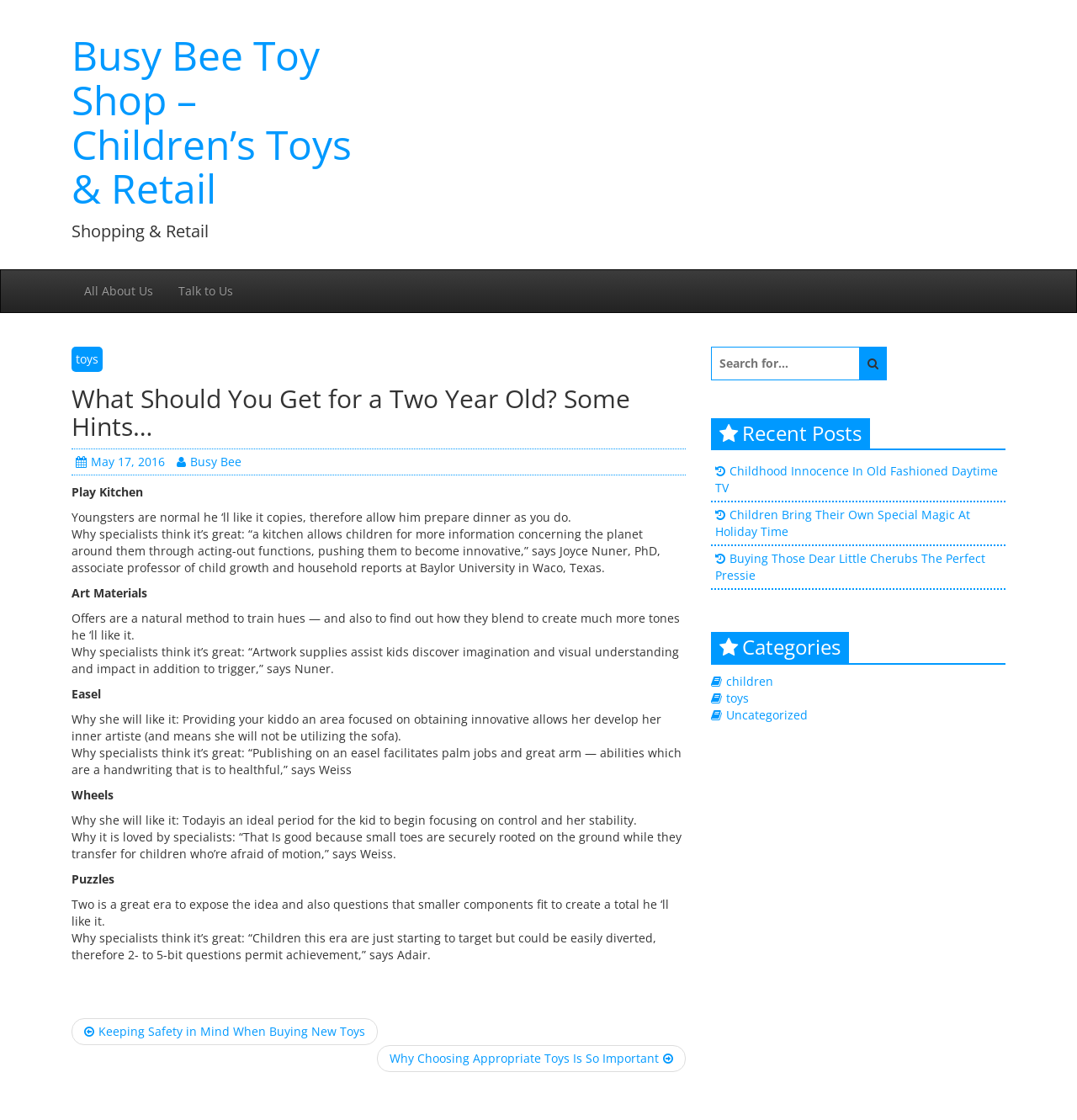Show the bounding box coordinates for the element that needs to be clicked to execute the following instruction: "Search for children". Provide the coordinates in the form of four float numbers between 0 and 1, i.e., [left, top, right, bottom].

[0.674, 0.601, 0.718, 0.615]